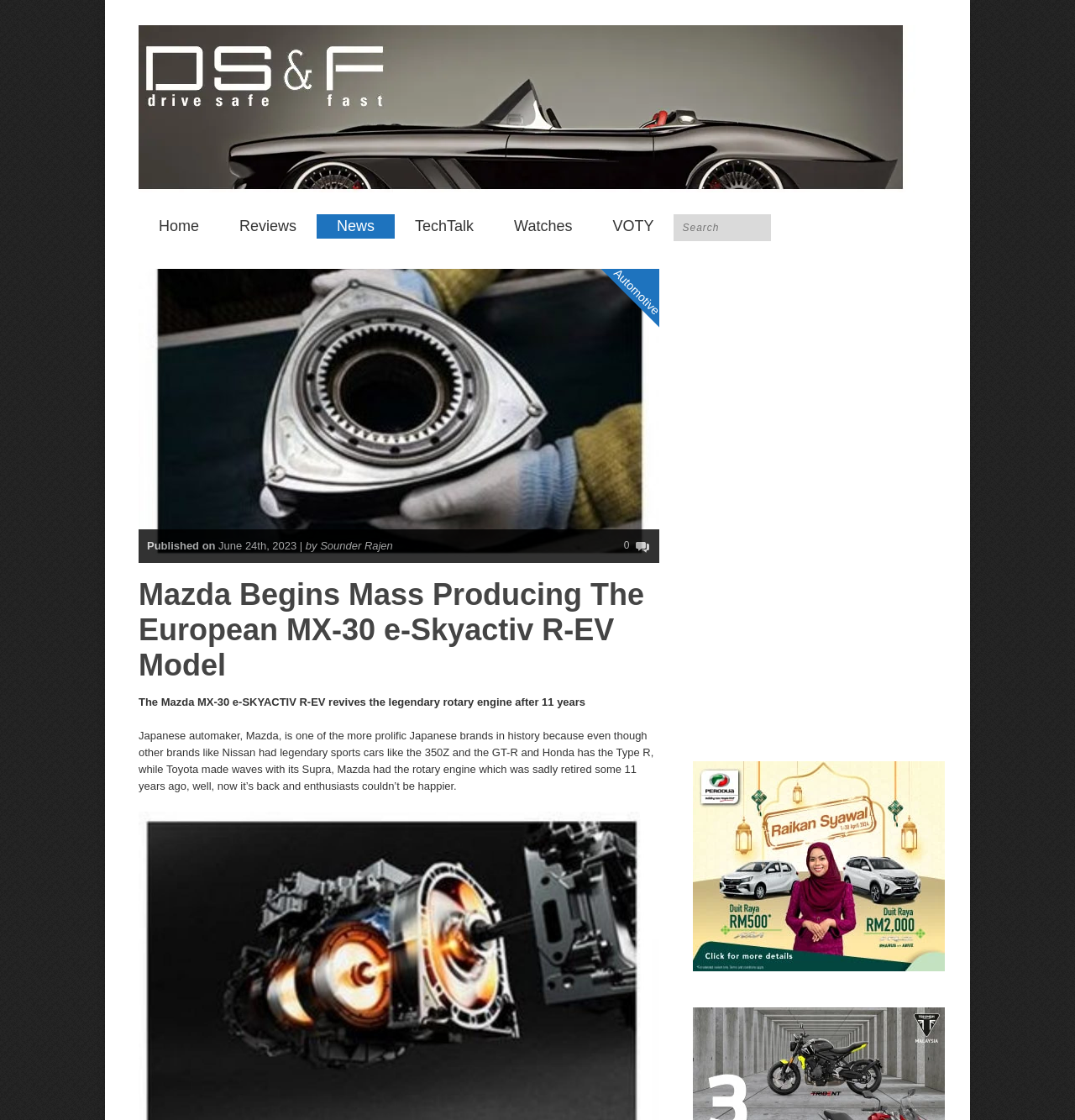Locate the bounding box coordinates of the area where you should click to accomplish the instruction: "Read the 'News' section".

[0.295, 0.191, 0.367, 0.213]